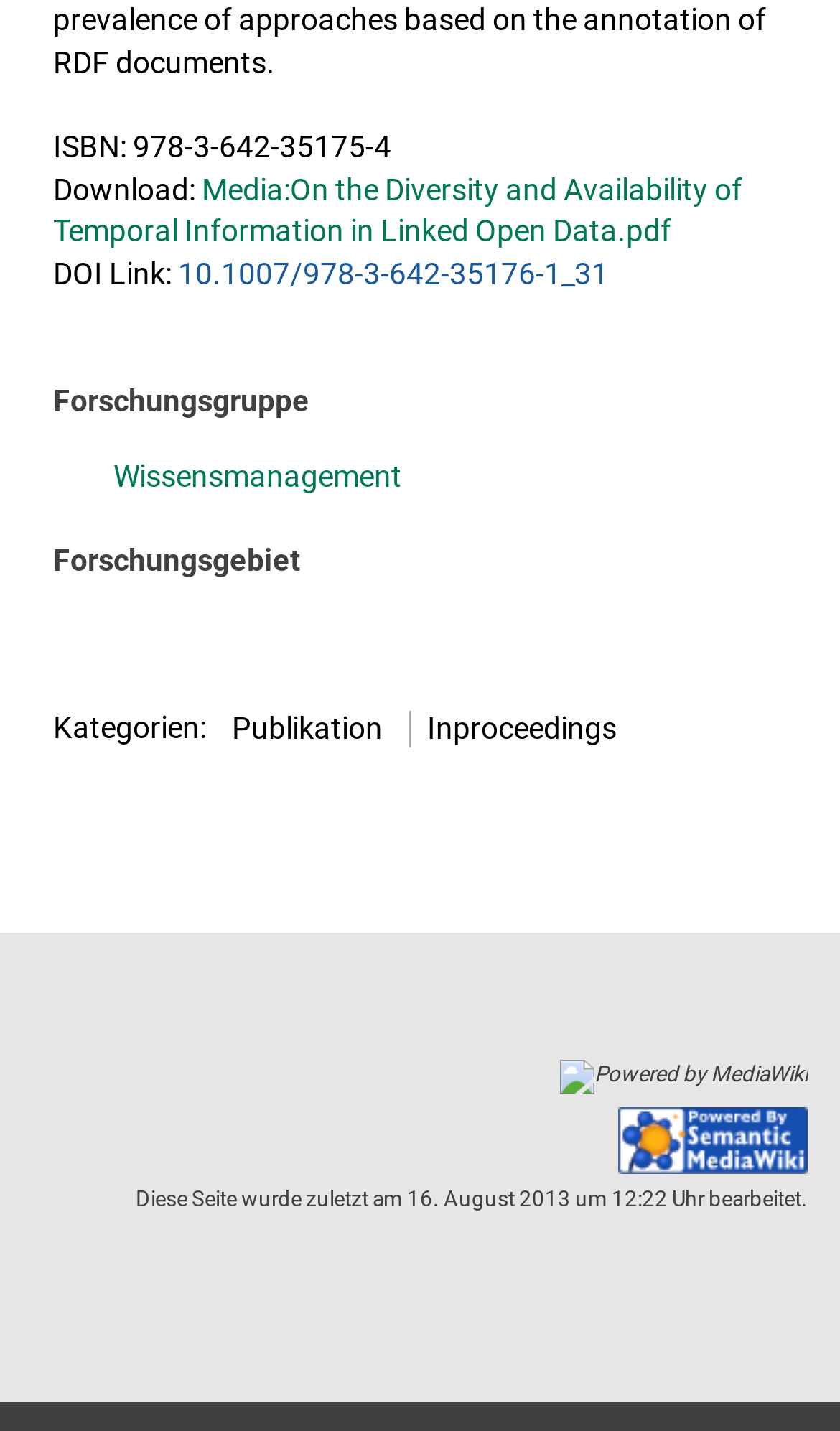What type of publication is this?
Refer to the screenshot and answer in one word or phrase.

Inproceedings